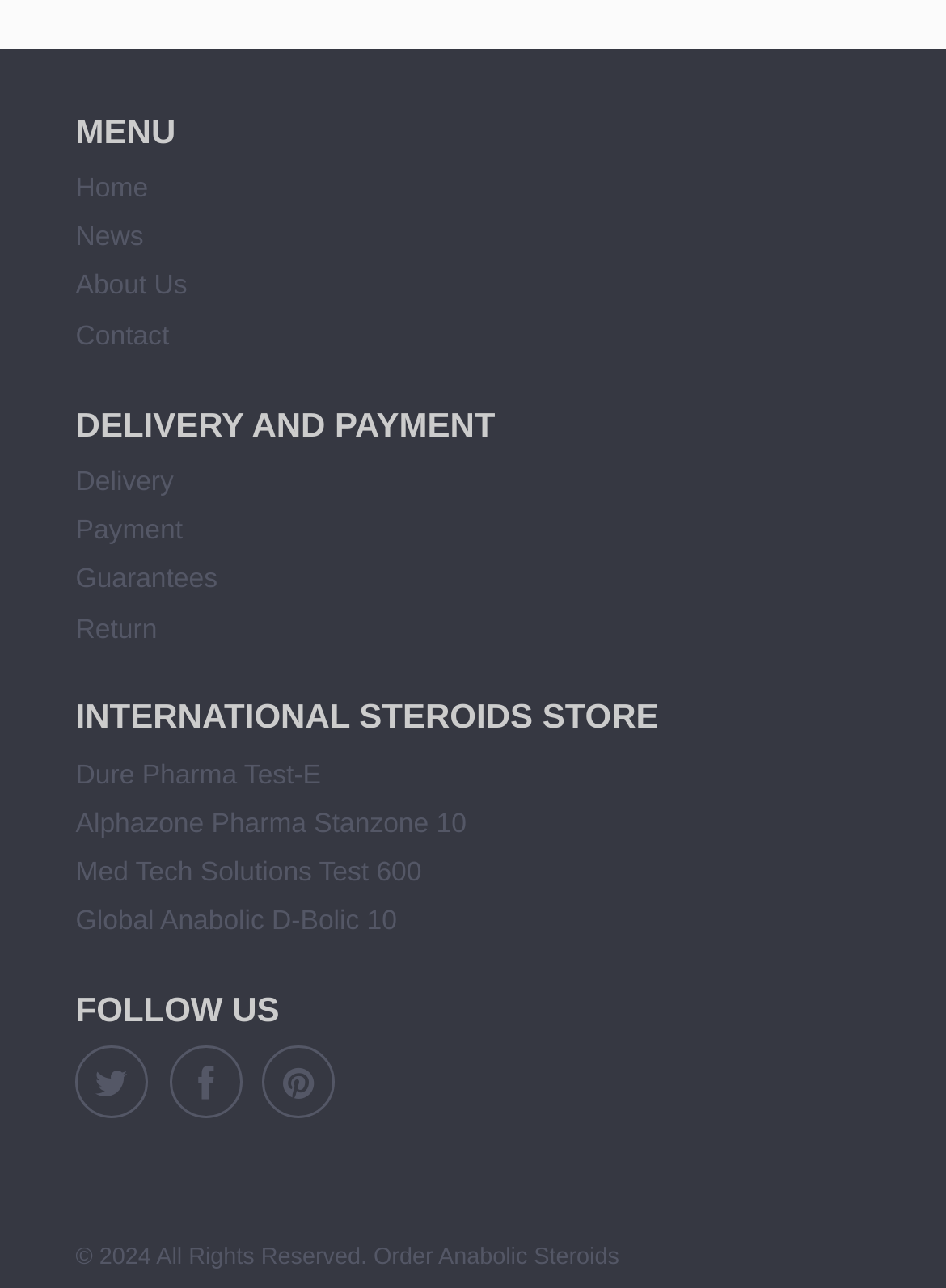Answer in one word or a short phrase: 
What is the copyright year?

2024